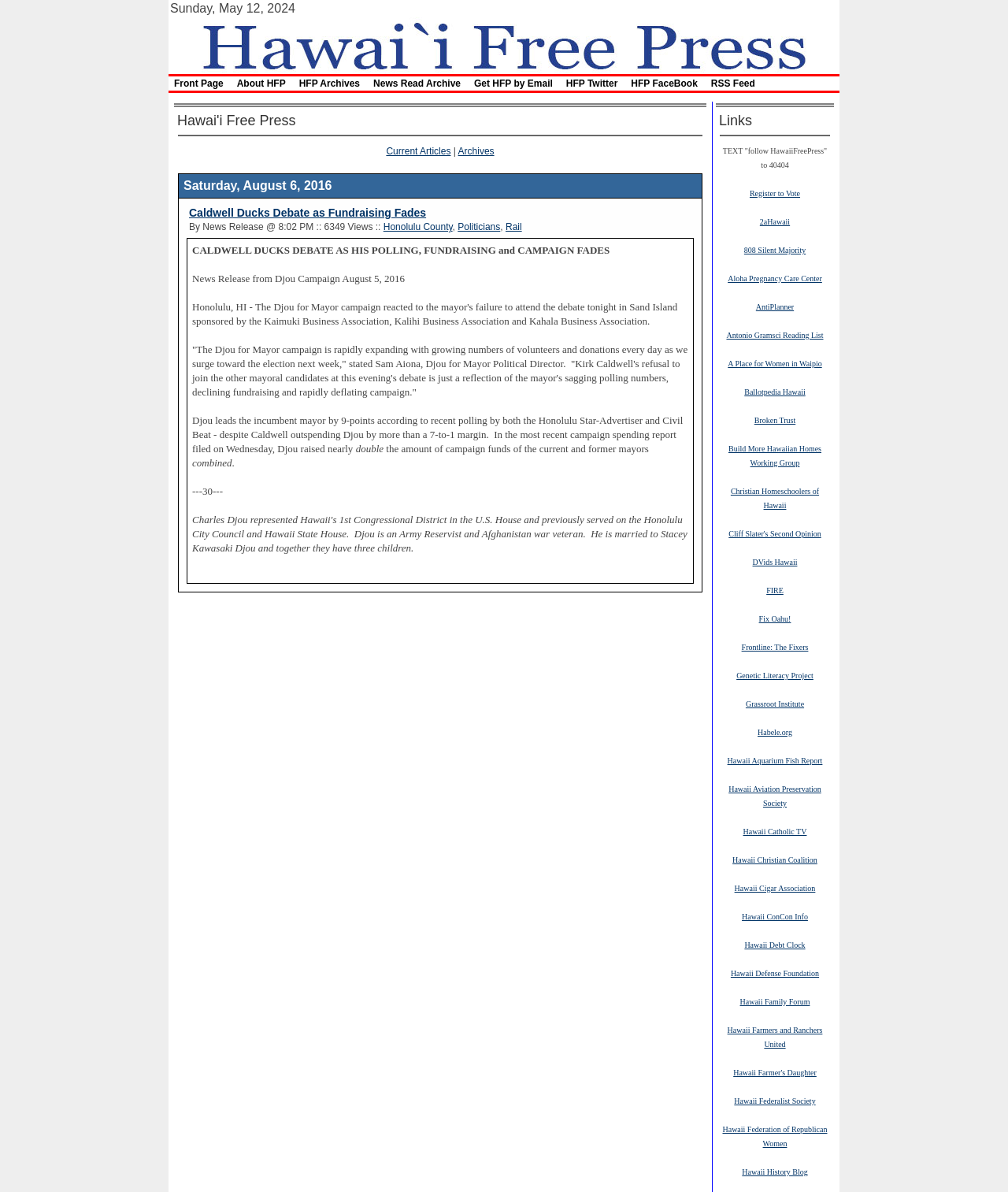Extract the bounding box of the UI element described as: "Christian Homeschoolers of Hawaii".

[0.725, 0.407, 0.813, 0.428]